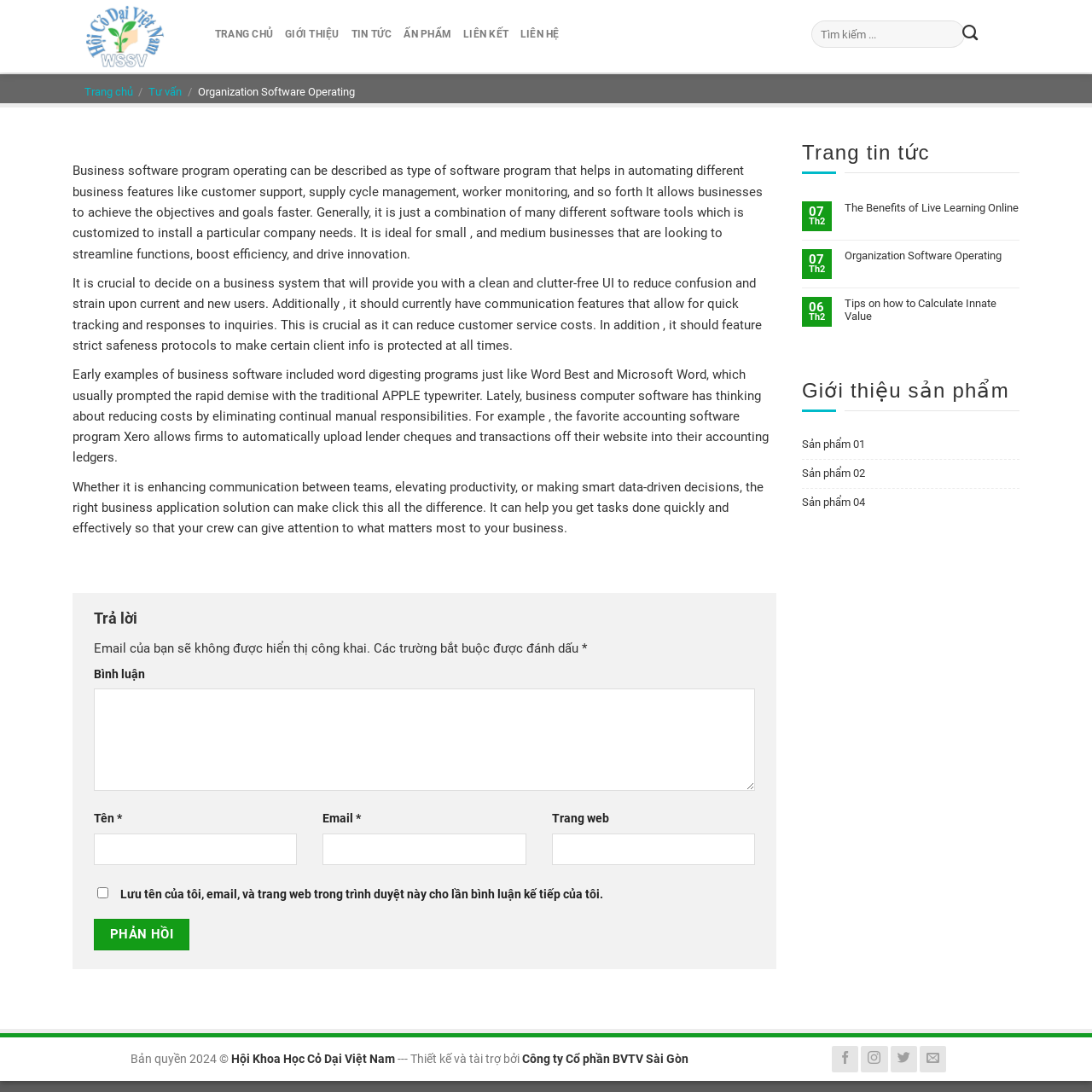Provide a thorough description of this webpage.

This webpage is about Organization Software Operating, specifically the Hội Khoa Học Cỏ Dại Việt Nam – WSSV organization. At the top, there is a link to skip to the content and a logo of the organization with a link to the homepage. Below the logo, there is a search bar with a submit button.

The main content of the page is divided into two sections. On the left, there is an article discussing the importance of business software operating, its benefits, and how it can help businesses achieve their objectives. The article is divided into four paragraphs, with a link to "click this" in the last paragraph.

On the right, there is a section for leaving comments, with fields for name, email, website, and a comment box. There is also a checkbox to save the user's information for future comments and a submit button.

Below the article and comment section, there is a complementary section with a heading "Trang tin tức" (News Page). This section contains three links to news articles, each with a date and time displayed in a table format.

At the bottom of the page, there is a section with links to various products, including Sản phẩm 01, Sản phẩm 02, and Sản phẩm 04. Below this section, there is a copyright notice and links to the organization's social media profiles and contact information.

Finally, there is a "Go to top" link at the very bottom of the page.